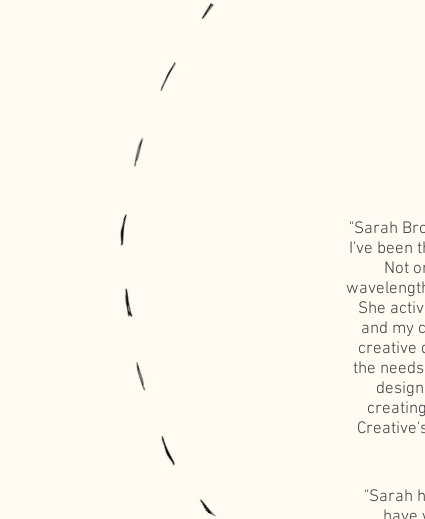Give a complete and detailed account of the image.

The image features a creative design element showcasing a blend of typography and illustrative accents. It prominently displays a quote highlighting the experiences of a satisfied client, praising Sarah Brown's collaborative approach and understanding of their business needs. The text emphasizes her ability to align her creativity with the client's vision, illustrating how her proactive engagement has led to successful outcomes. Subtle design flourishes, such as dashed lines, add a dynamic touch, enhancing the overall aesthetic while maintaining focus on the testimonial. This visual serves to underscore the quality and impact of Sarah Brown's creative work at Blind Betty Creative.